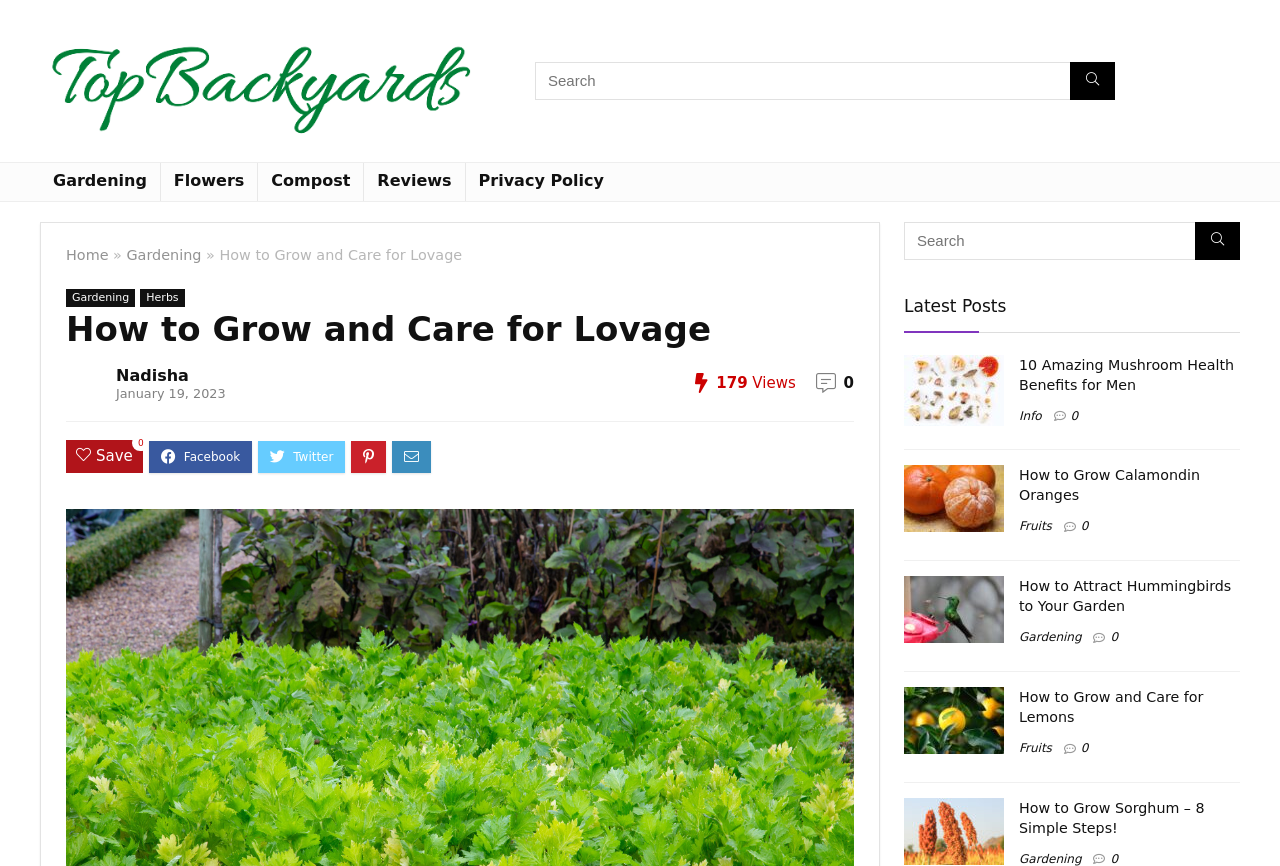Please study the image and answer the question comprehensively:
What is the topic of the main article?

I found the answer by reading the main heading 'How to Grow and Care for Lovage' on the webpage, which indicates that the main article is about Lovage.